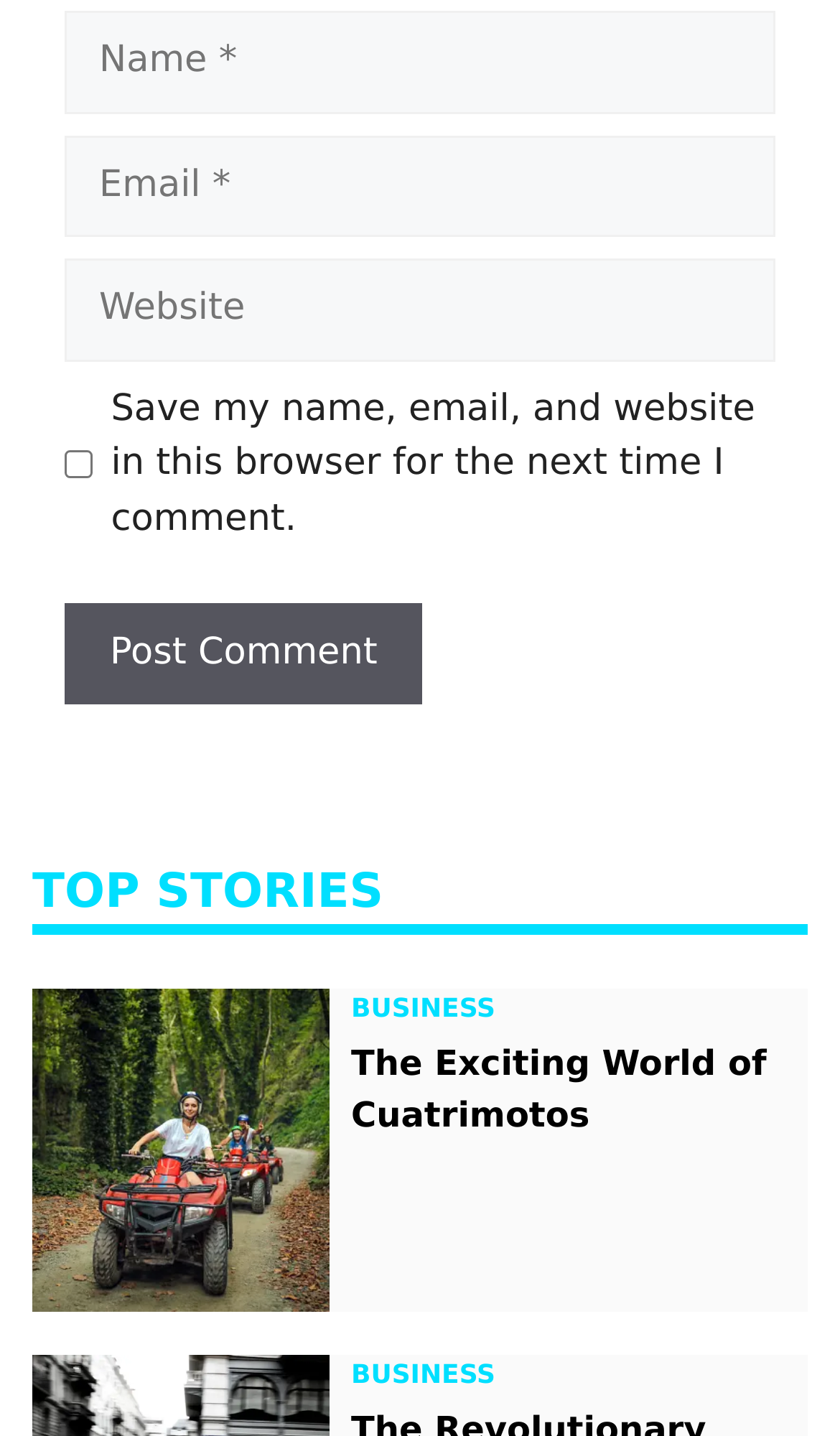Give a one-word or short-phrase answer to the following question: 
What is the title of the article?

The Exciting World of Cuatrimotos